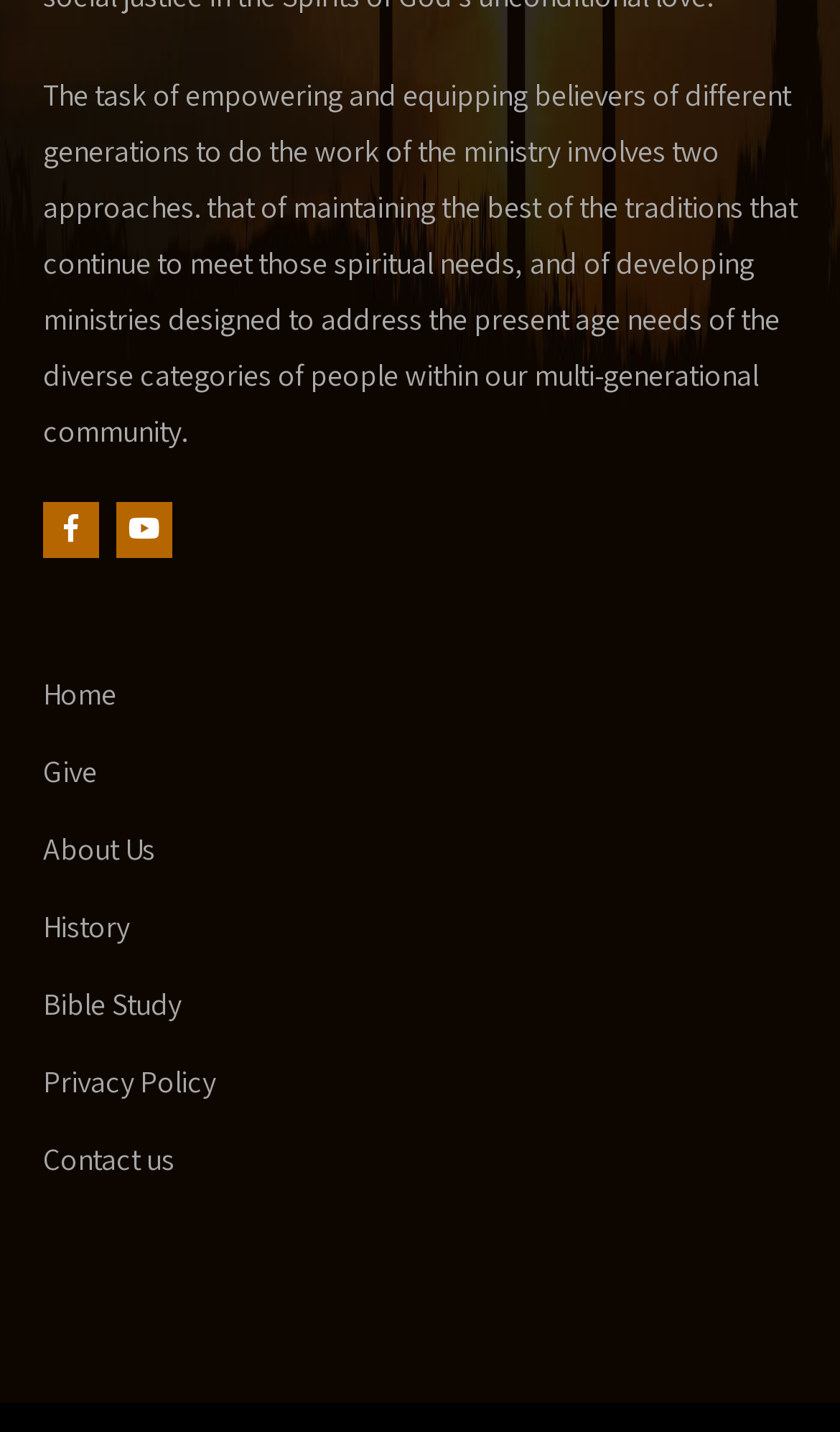What is the icon represented by ''?
Ensure your answer is thorough and detailed.

The icon represented by '' is unknown, as it is not a standard icon or character that can be easily identified. It may require additional context or information to determine its meaning.